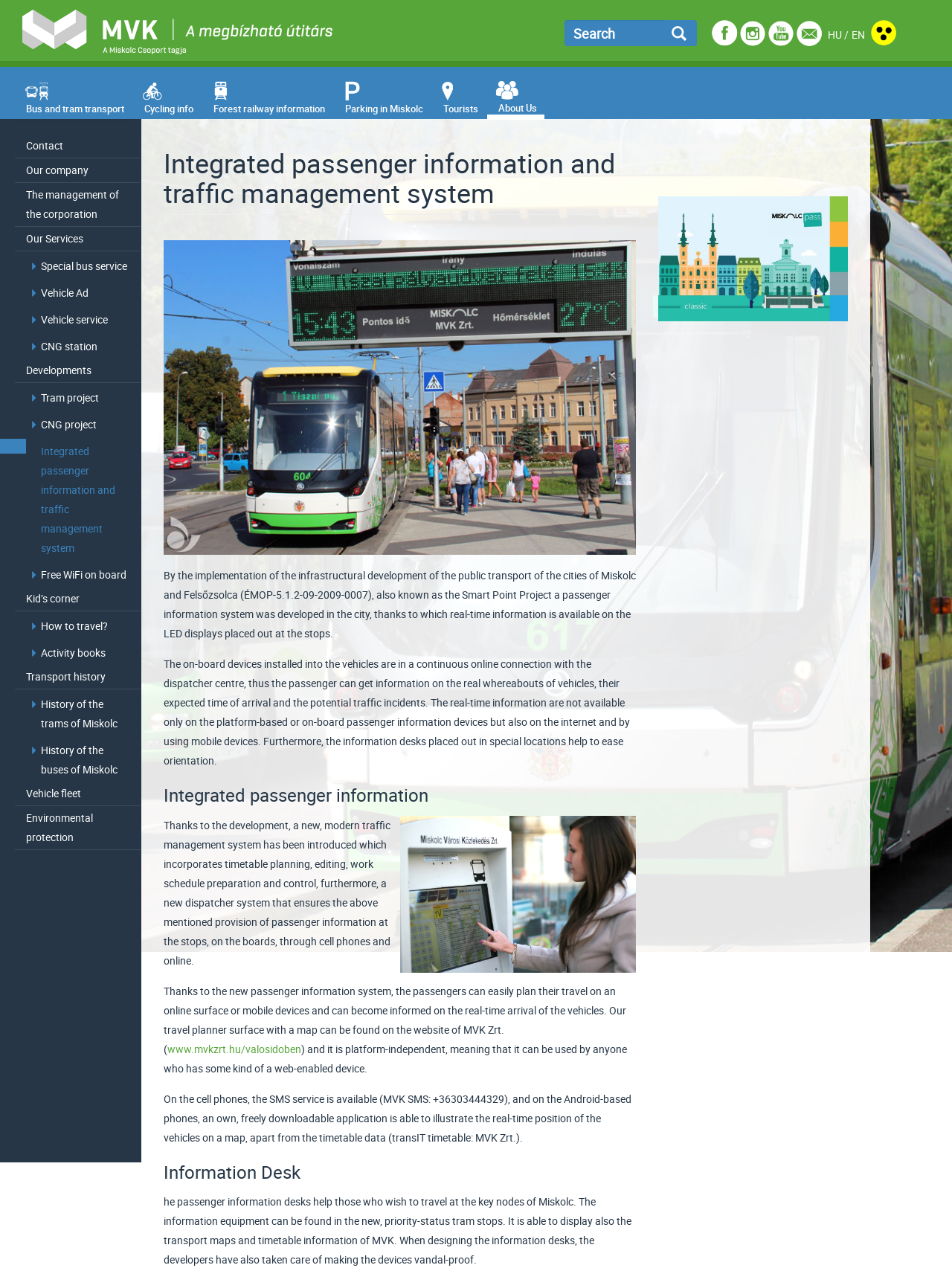Show the bounding box coordinates for the element that needs to be clicked to execute the following instruction: "View the comments section". Provide the coordinates in the form of four float numbers between 0 and 1, i.e., [left, top, right, bottom].

None